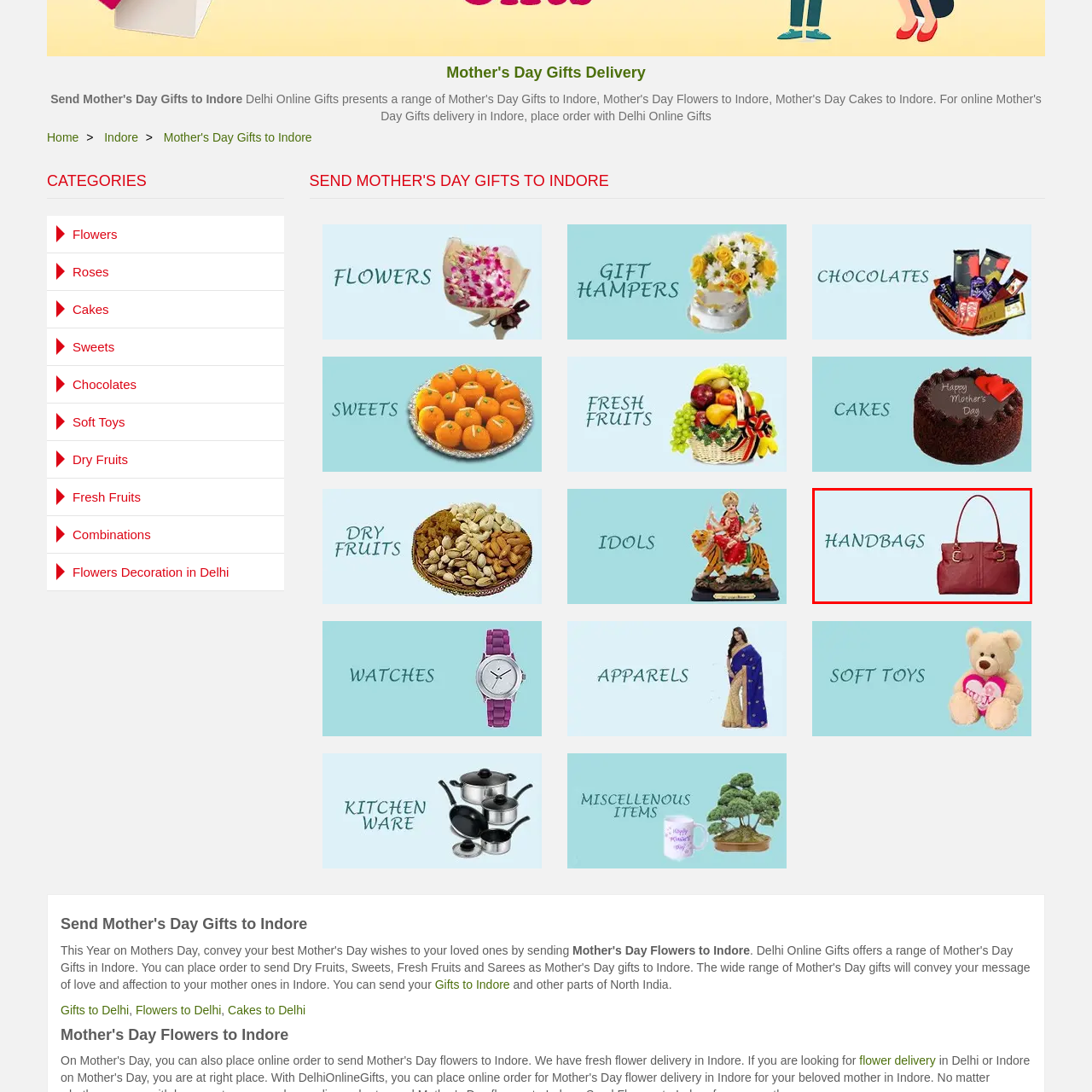What is the atmosphere created by the light blue background?
Look at the image within the red bounding box and respond with a single word or phrase.

Fresh and inviting